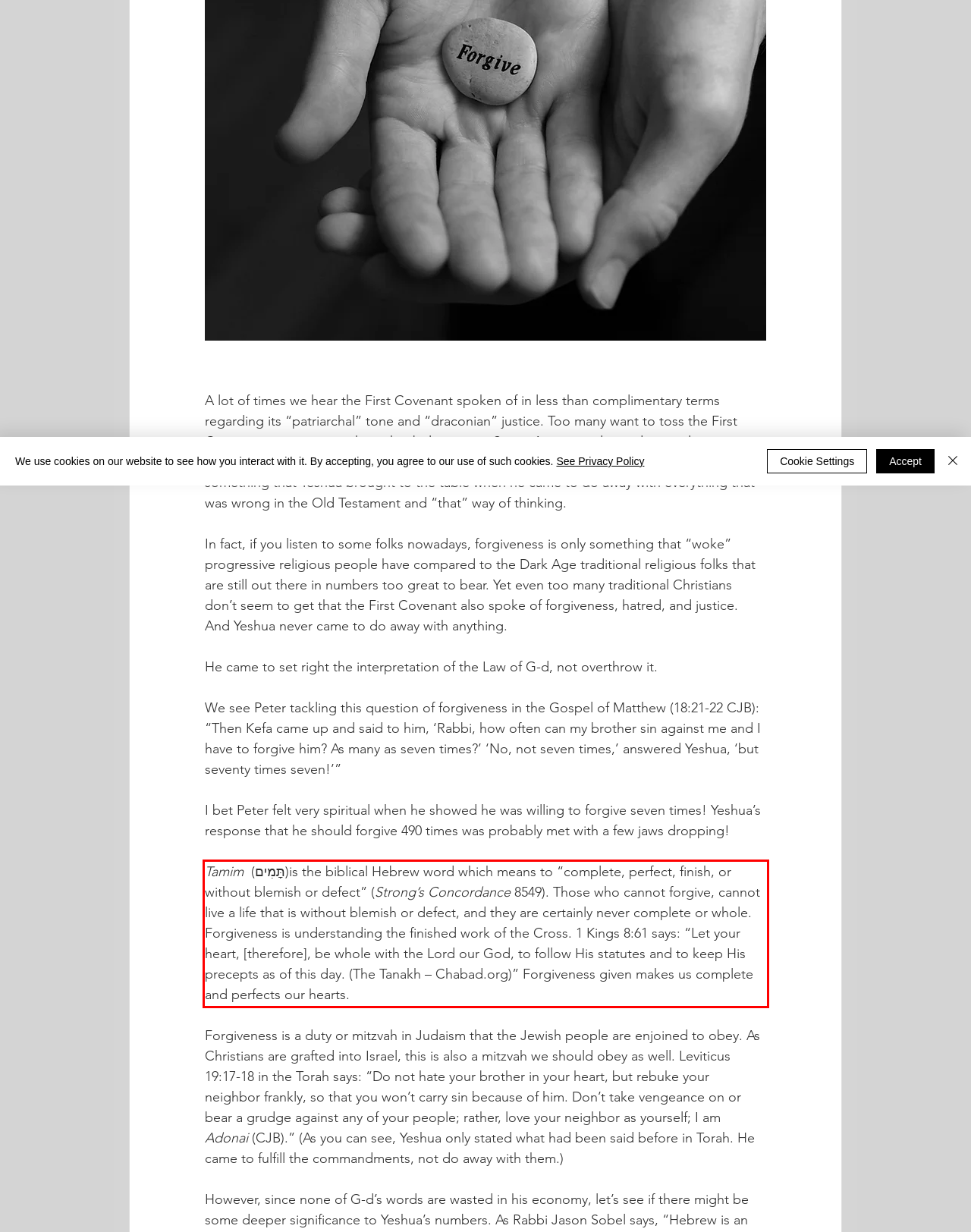Identify the text inside the red bounding box in the provided webpage screenshot and transcribe it.

Tamim (תָּמִים)is the biblical Hebrew word which means to “complete, perfect, finish, or without blemish or defect” (Strong’s Concordance 8549). Those who cannot forgive, cannot live a life that is without blemish or defect, and they are certainly never complete or whole. Forgiveness is understanding the finished work of the Cross. 1 Kings 8:61 says: “Let your heart, [therefore], be whole with the Lord our God, to follow His statutes and to keep His precepts as of this day. (The Tanakh – Chabad.org)” Forgiveness given makes us complete and perfects our hearts.